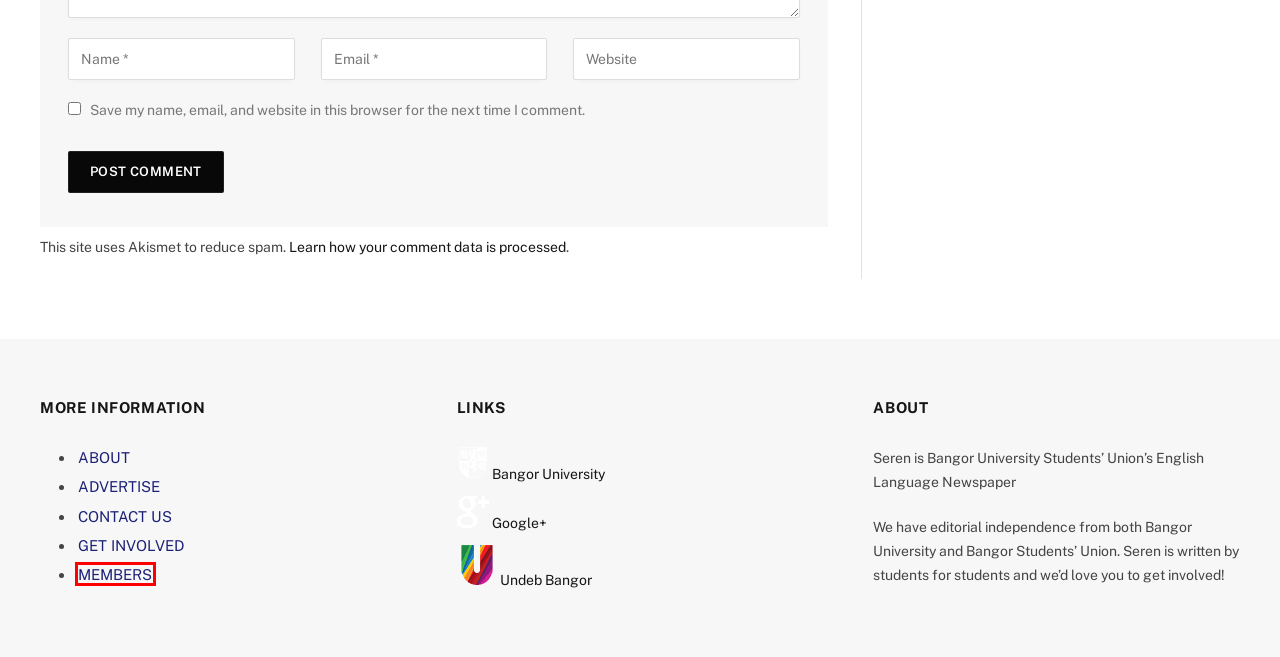Check out the screenshot of a webpage with a red rectangle bounding box. Select the best fitting webpage description that aligns with the new webpage after clicking the element inside the bounding box. Here are the candidates:
A. Advertise – Seren
B. Gilmore Garms – Seren
C. Cheerleading: Getting your kit together – Seren
D. Privacy Policy – Akismet
E. Get Involved – Seren
F. About – Seren
G. Contact us – Seren
H. Members – Seren

H